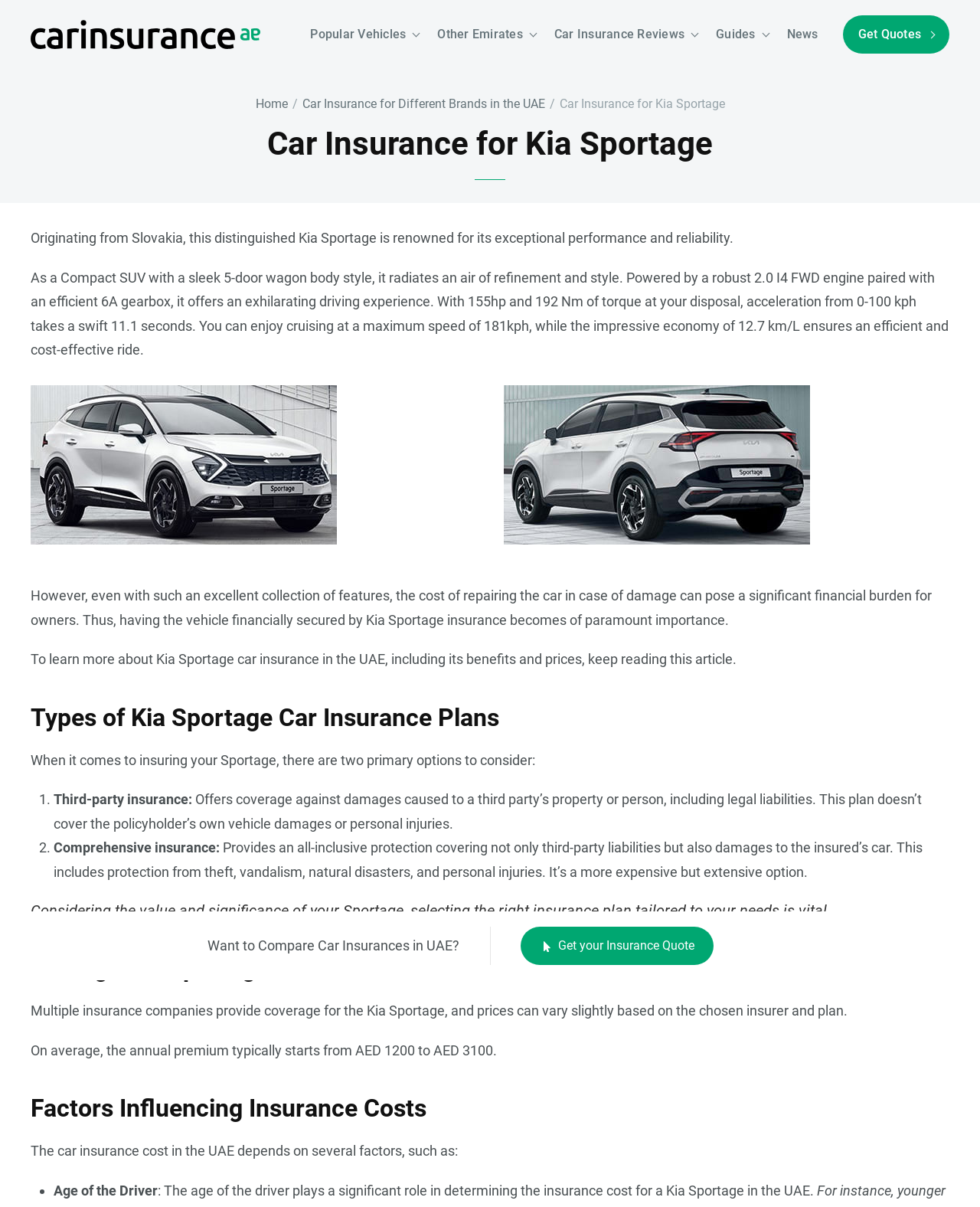What is the headline of the webpage?

Car Insurance for Kia Sportage